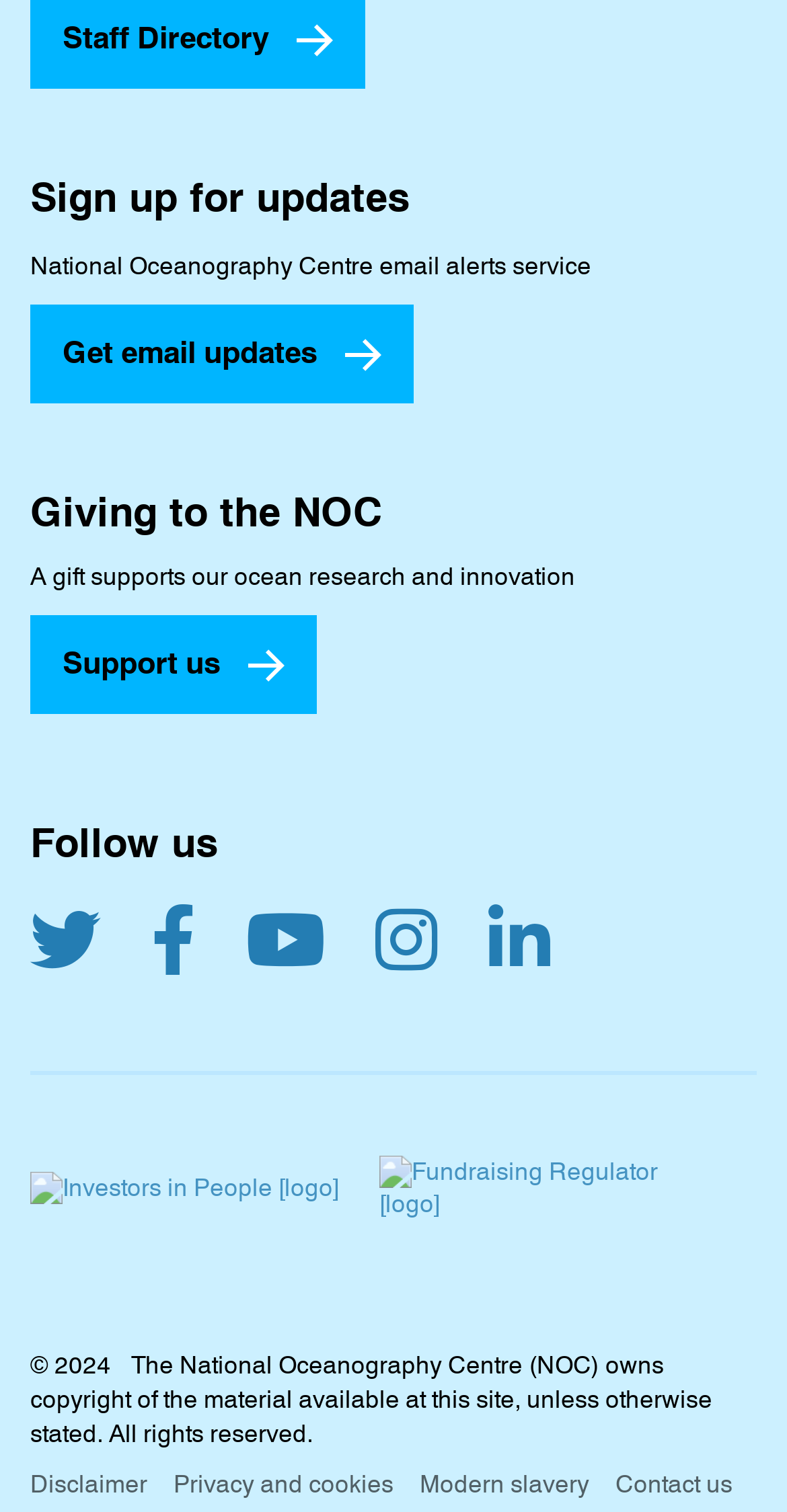Observe the image and answer the following question in detail: How many social media platforms are listed?

The webpage lists five social media platforms, namely Twitter, Facebook, YouTube, Instagram, and LinkedIn, which can be seen in the 'Follow us' section.